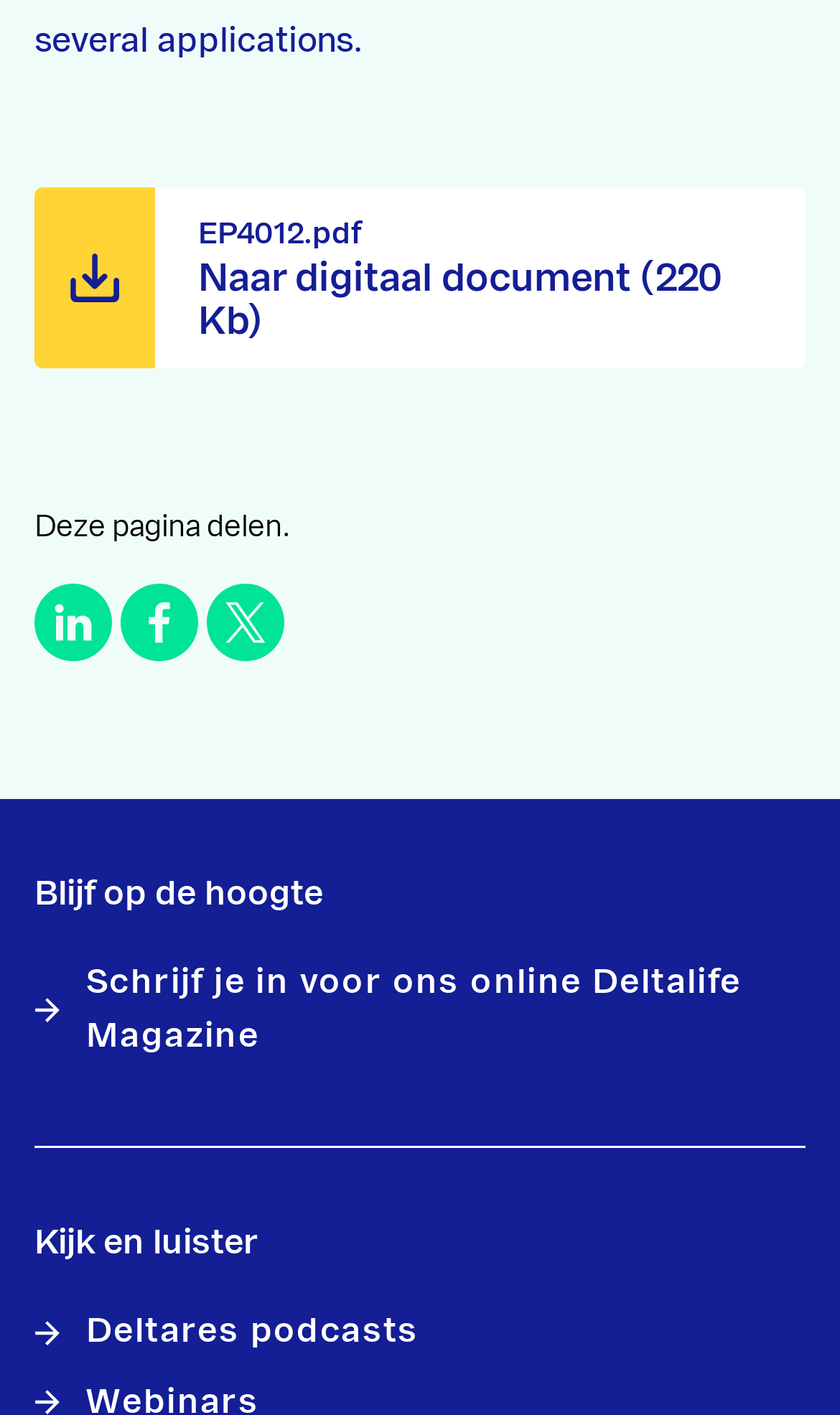How many links are there under the 'Expertise' button?
Observe the image and answer the question with a one-word or short phrase response.

5